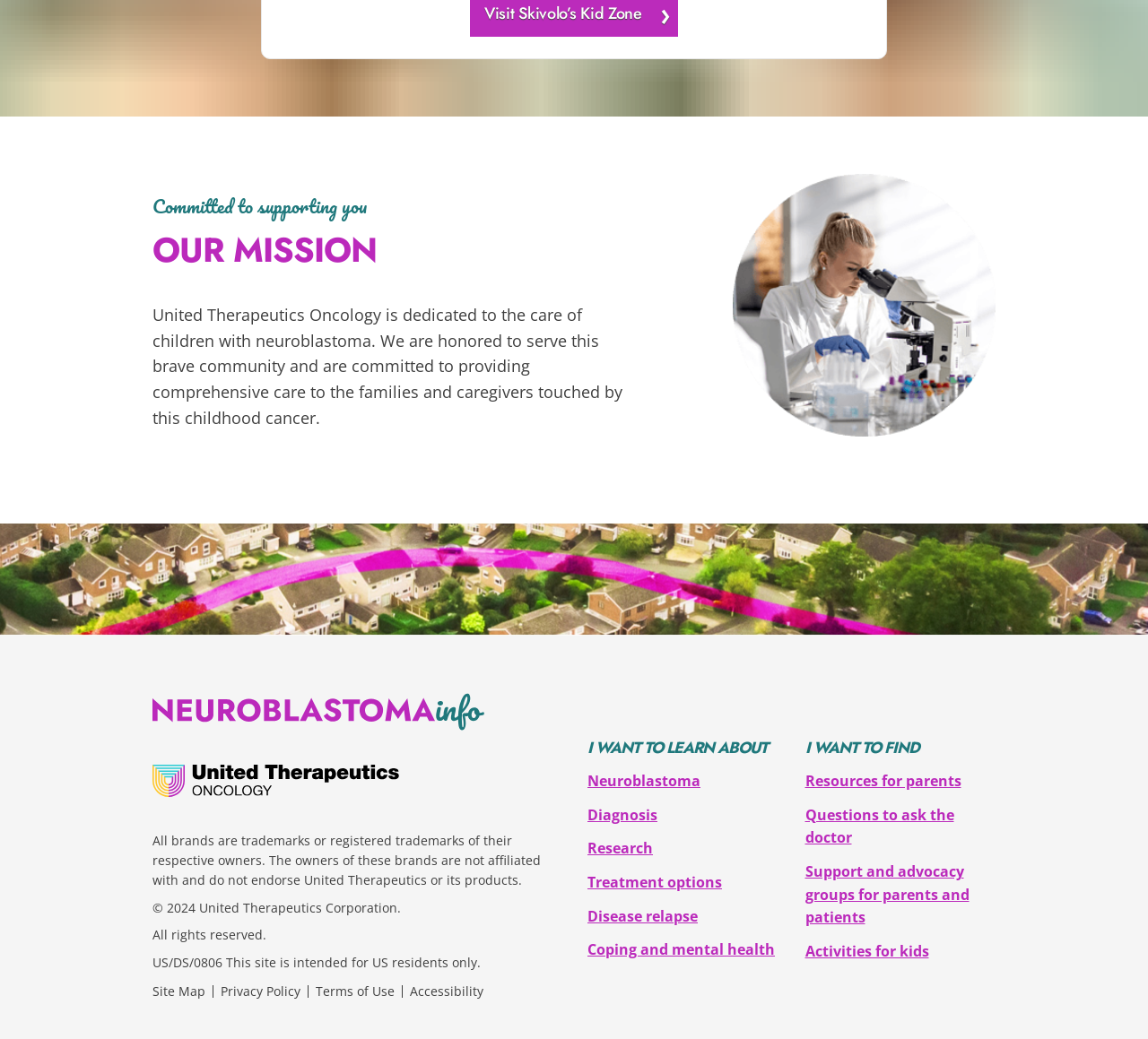Locate the bounding box coordinates of the clickable part needed for the task: "search something".

None